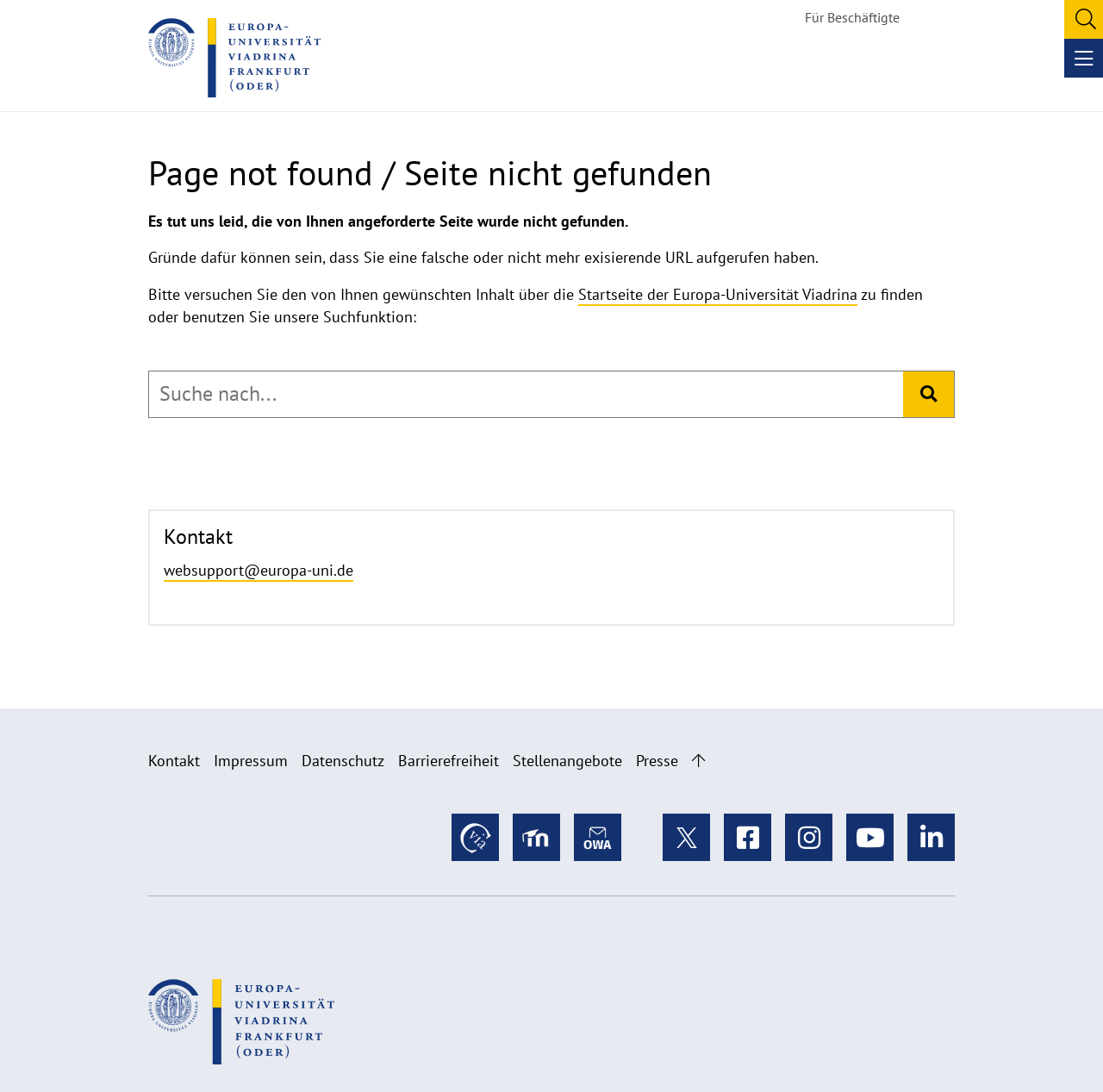Respond with a single word or phrase to the following question: What is the name of the university?

Europa-Universität Viadrina